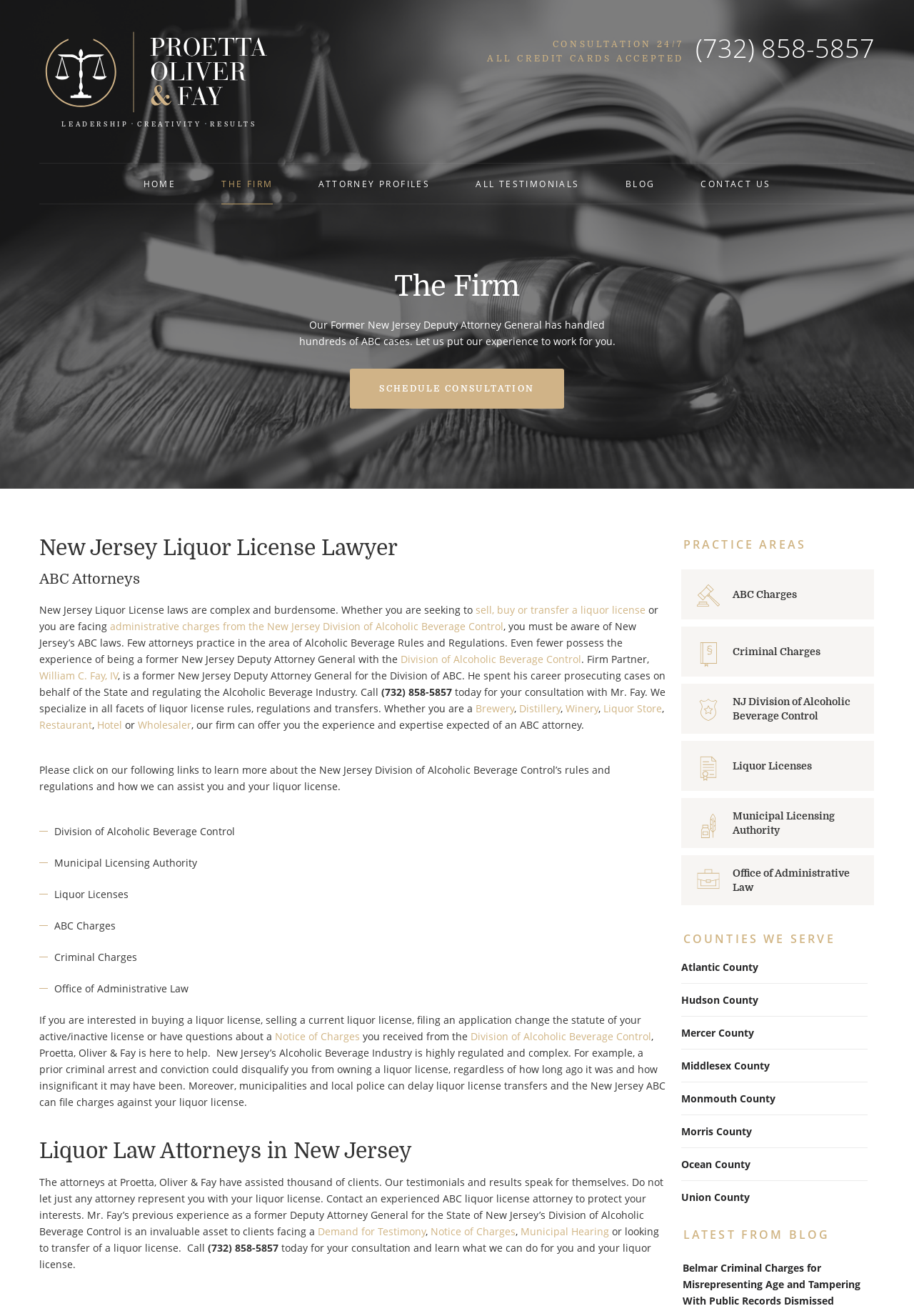Pinpoint the bounding box coordinates for the area that should be clicked to perform the following instruction: "Click the 'SCHEDULE CONSULTATION' button".

[0.383, 0.28, 0.617, 0.311]